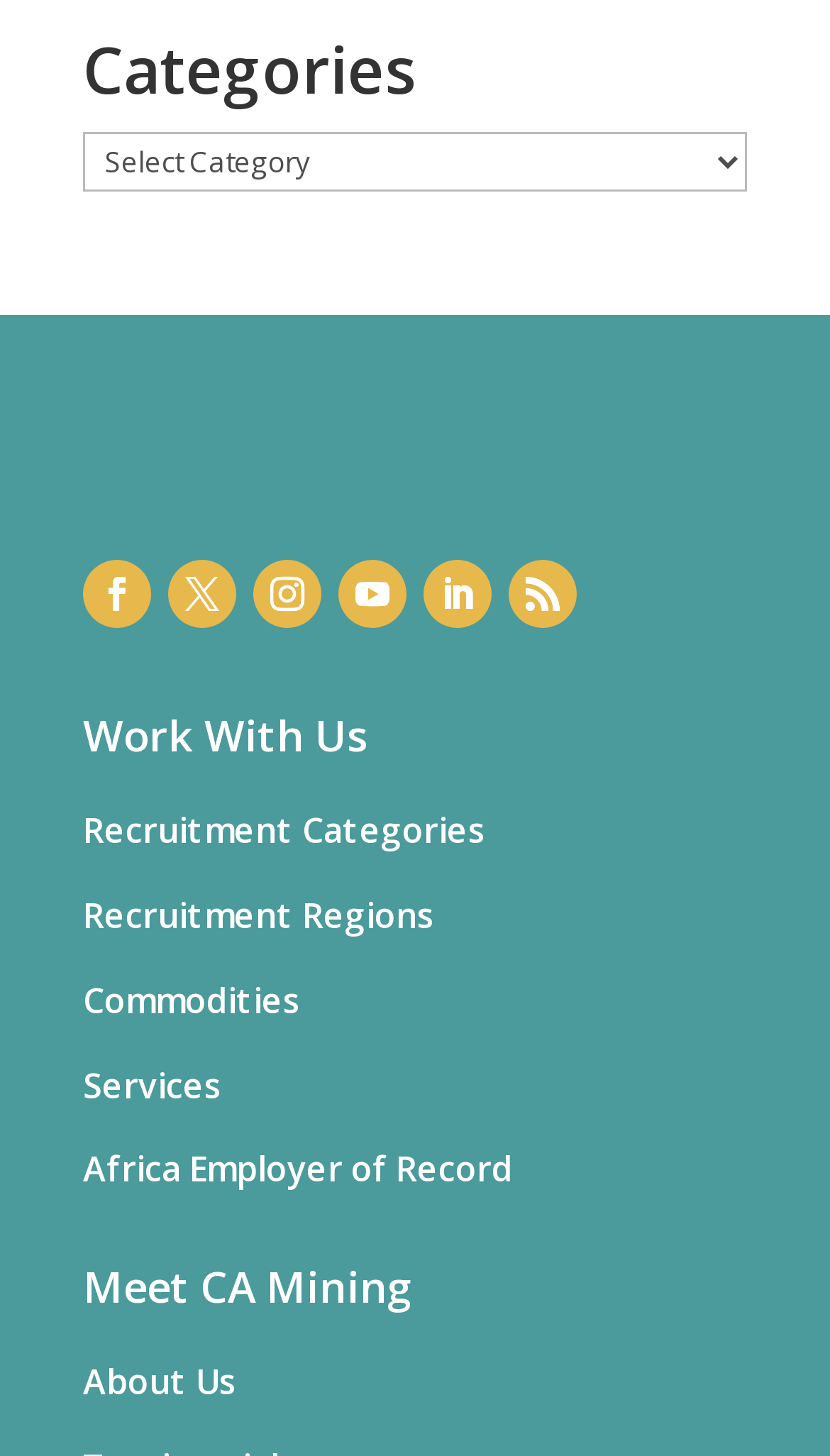Determine the bounding box coordinates of the region to click in order to accomplish the following instruction: "View Recruitment Categories". Provide the coordinates as four float numbers between 0 and 1, specifically [left, top, right, bottom].

[0.1, 0.554, 0.585, 0.587]